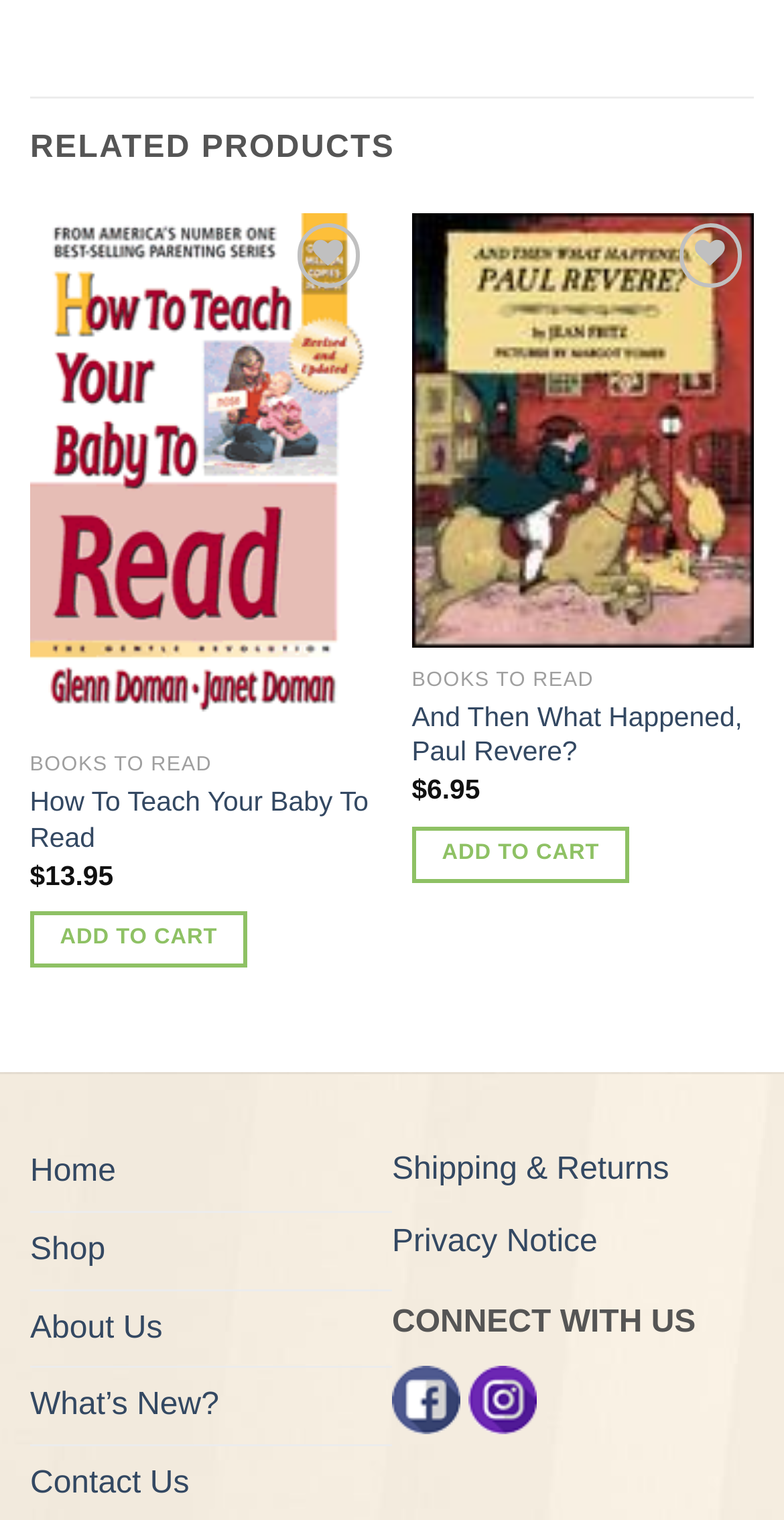How many products are displayed on this page?
Please answer the question with as much detail and depth as you can.

I counted the number of product sections on the page, each with a title, price, and add to cart button. There are two such sections, one for 'How To Teach Your Baby To Read' and one for 'And Then What Happened, Paul Revere?'.